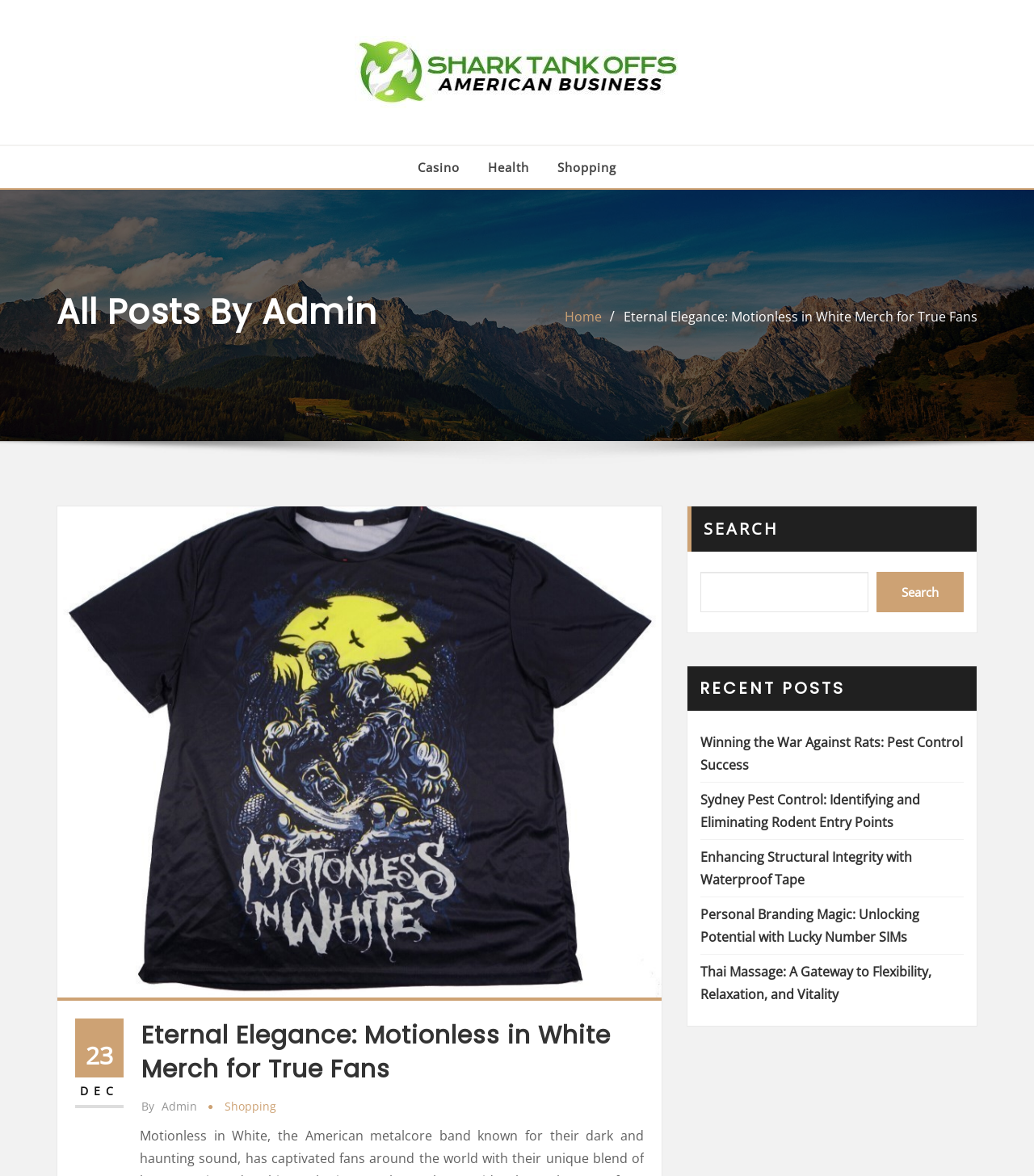Please find the bounding box for the UI element described by: "parent_node: Search name="s"".

[0.677, 0.487, 0.84, 0.521]